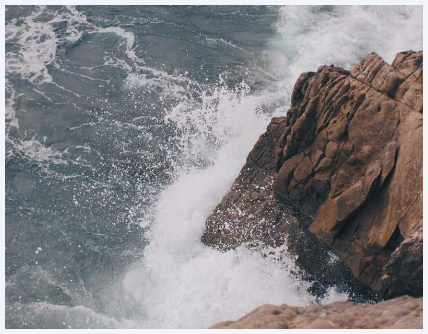What is the texture of the rocks?
Based on the image, give a concise answer in the form of a single word or short phrase.

Rugged, textured